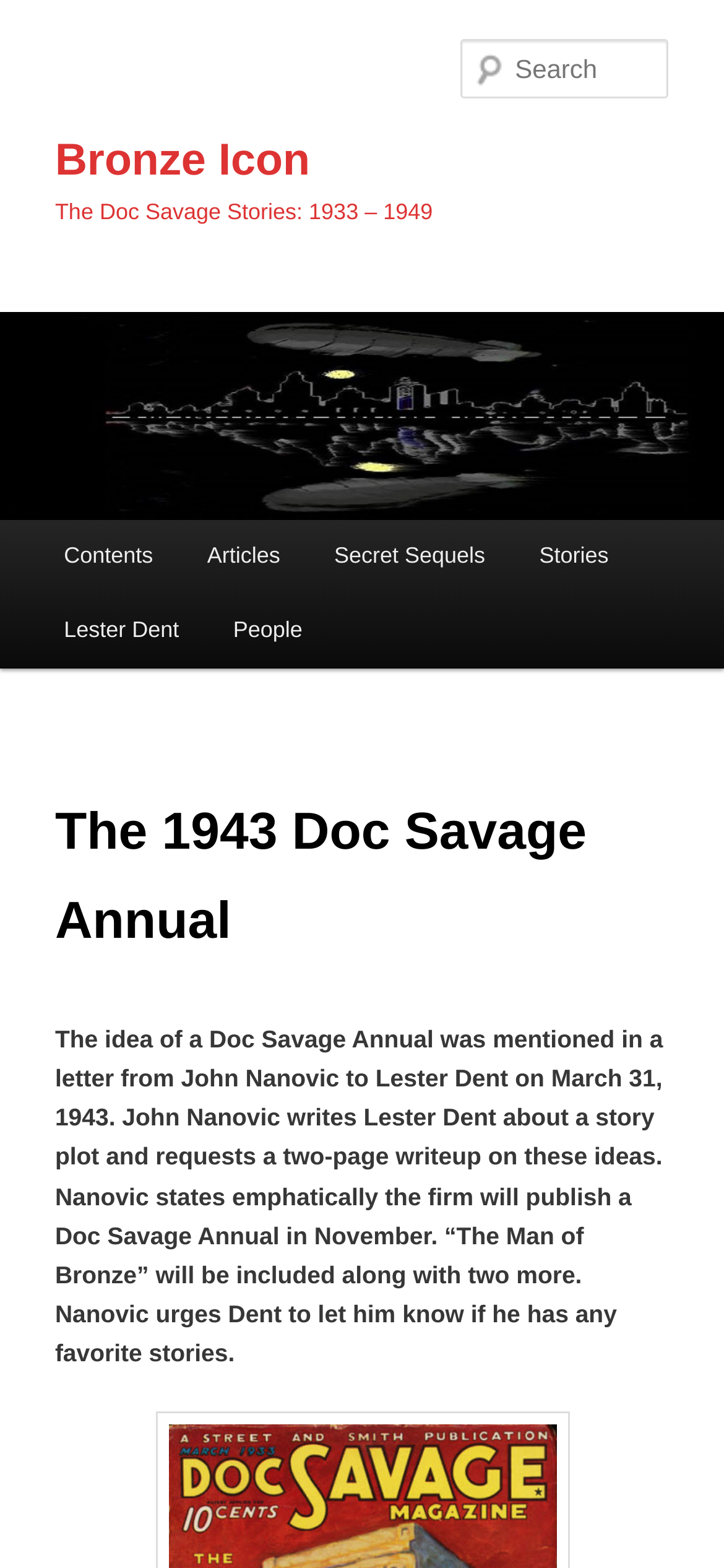What is the date mentioned in the text? Based on the screenshot, please respond with a single word or phrase.

March 31, 1943